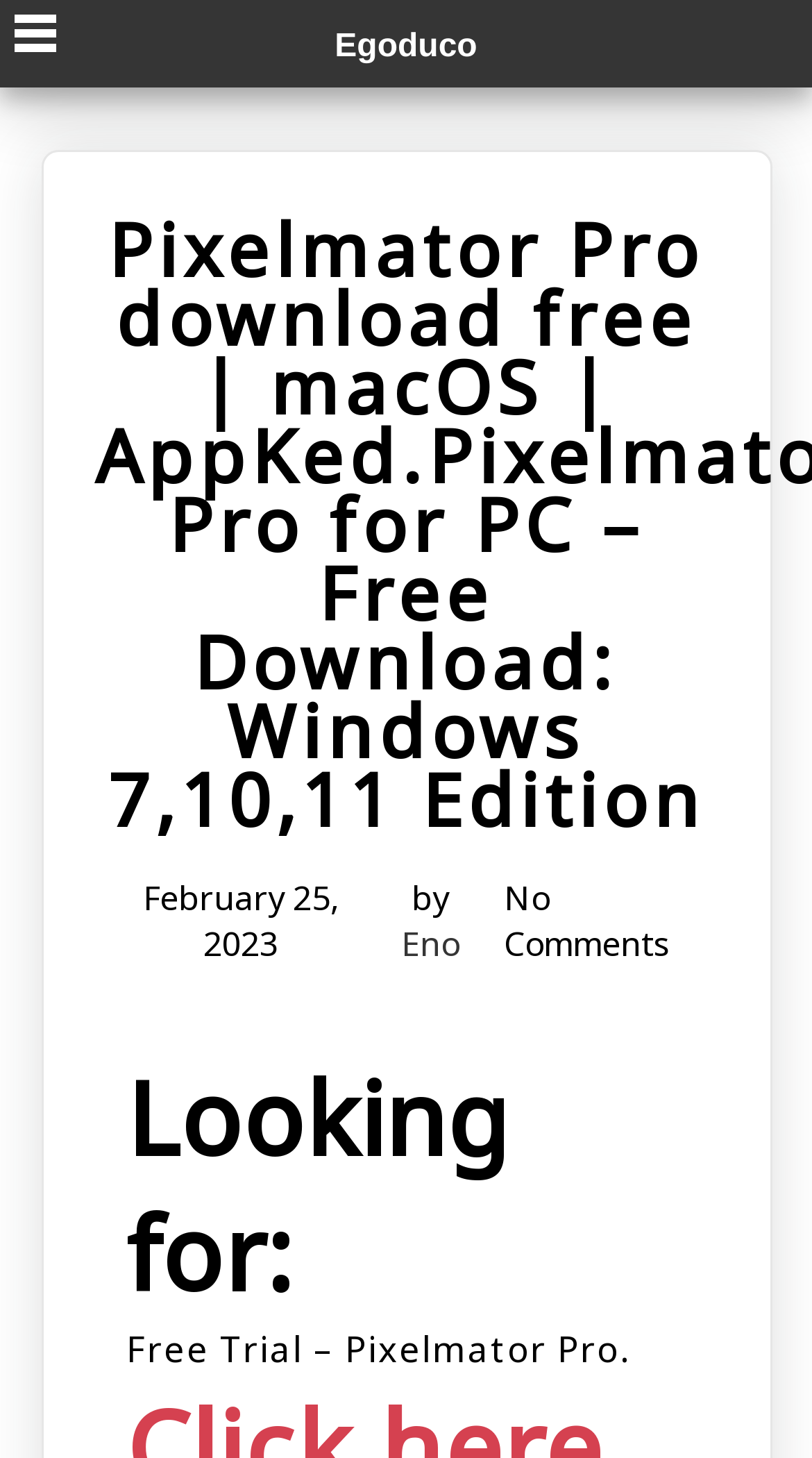Give a short answer using one word or phrase for the question:
Who is the author of the article?

Eno